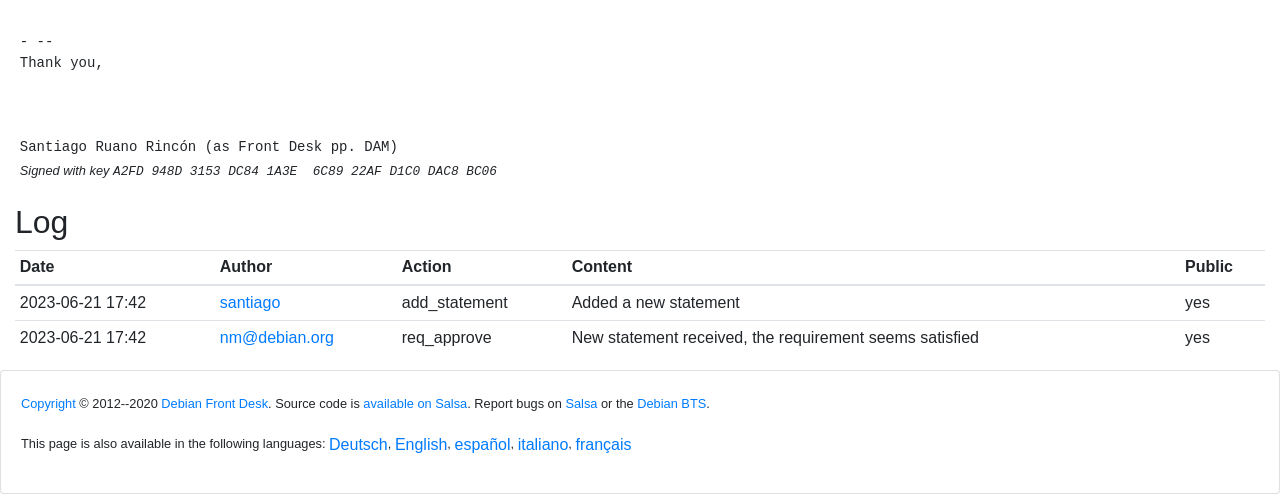Please study the image and answer the question comprehensively:
What is the action taken by 'santiago' on '2023-06-21 17:42'?

By examining the table row with the date '2023-06-21 17:42' and the author 'santiago', I can see that the action taken was 'add_statement', which is likely related to adding a new statement to the system.